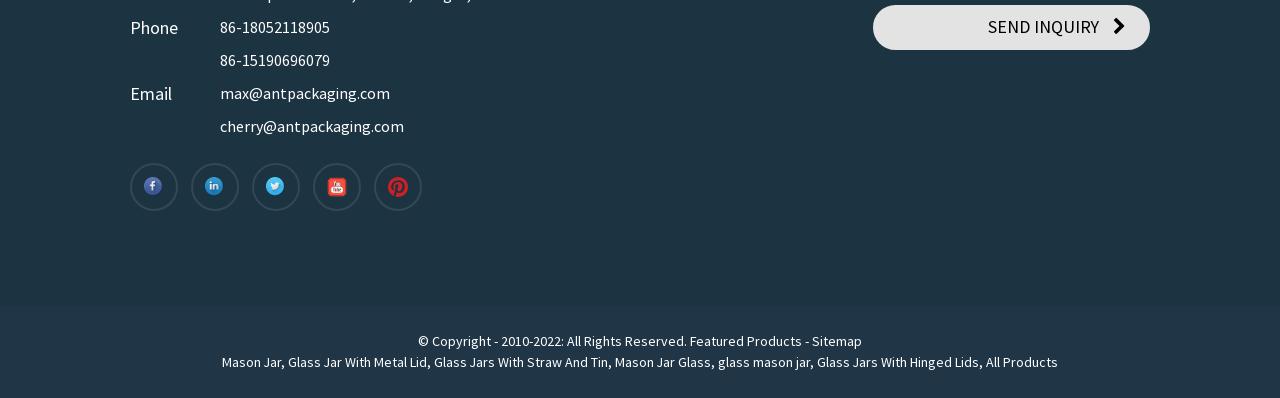Please provide a comprehensive answer to the question below using the information from the image: What is the phone number?

I found the phone number by looking at the static text element 'Phone' and the link element next to it, which contains the phone number.